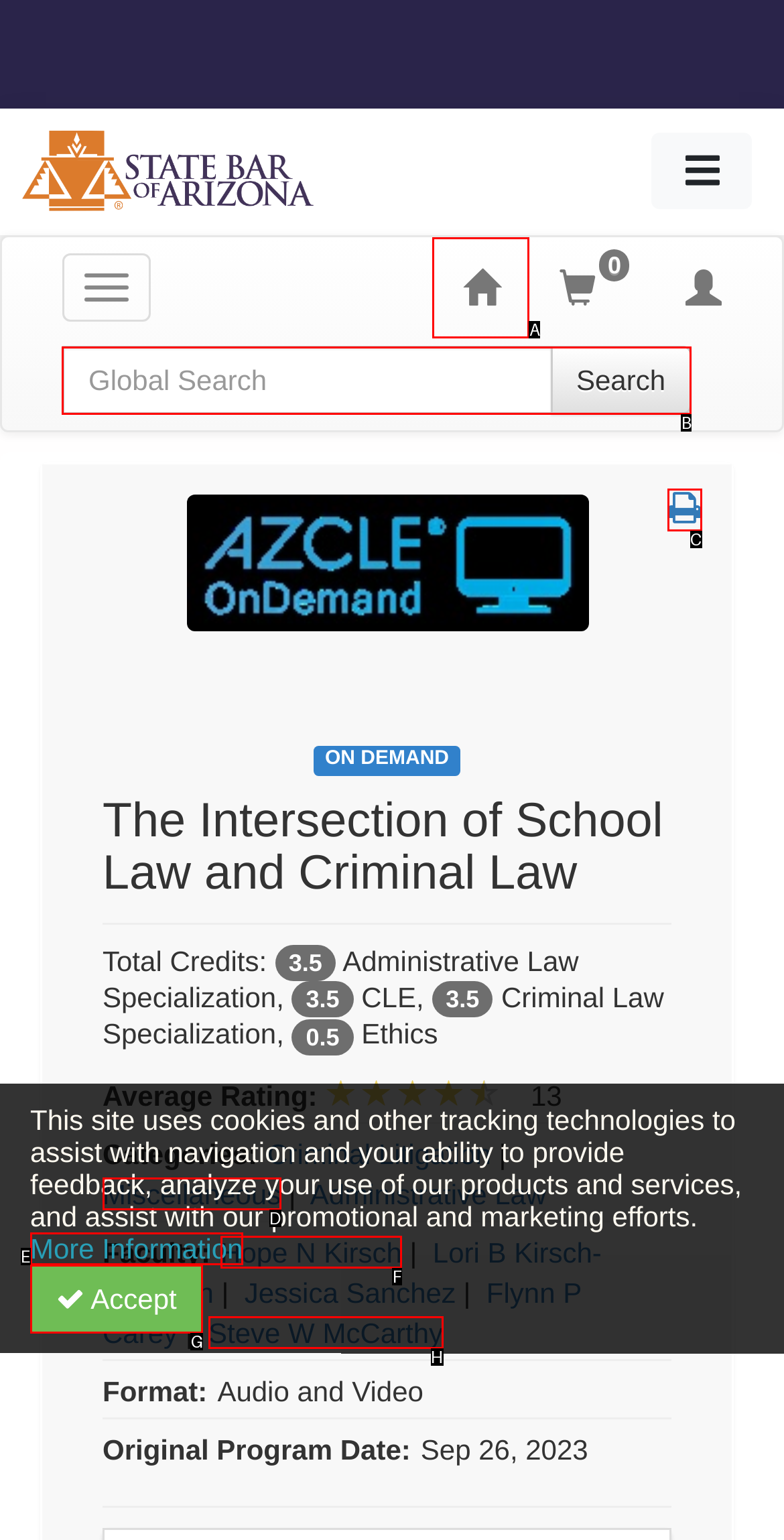To complete the task: Search for something, which option should I click? Answer with the appropriate letter from the provided choices.

B